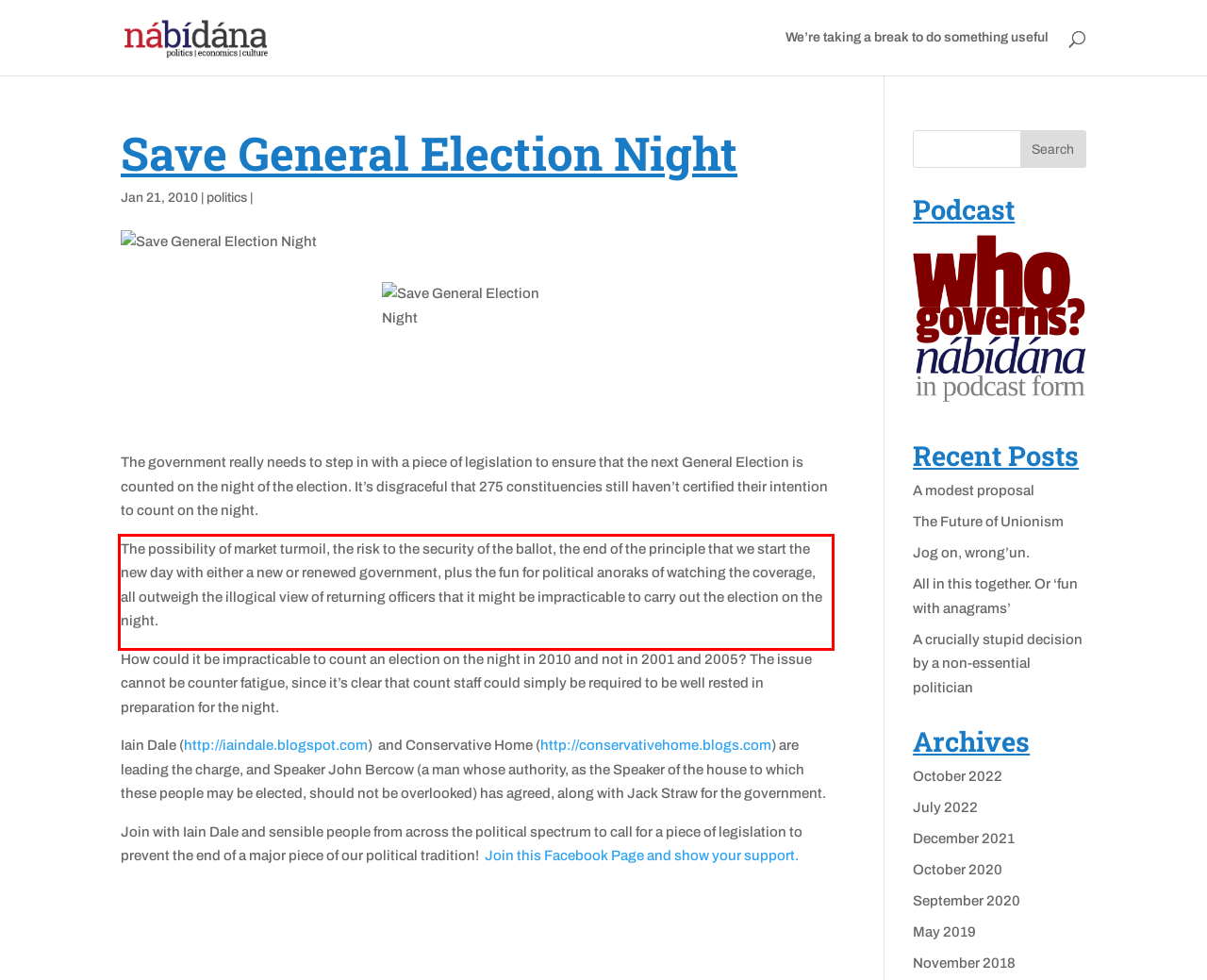Please perform OCR on the text content within the red bounding box that is highlighted in the provided webpage screenshot.

The possibility of market turmoil, the risk to the security of the ballot, the end of the principle that we start the new day with either a new or renewed government, plus the fun for political anoraks of watching the coverage, all outweigh the illogical view of returning officers that it might be impracticable to carry out the election on the night.